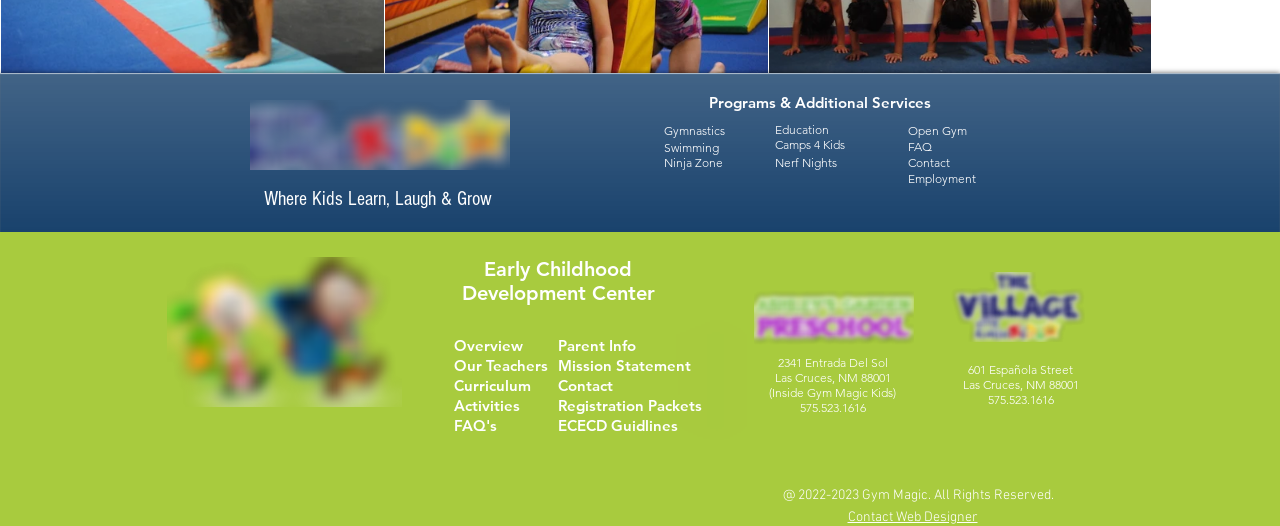Please specify the bounding box coordinates of the area that should be clicked to accomplish the following instruction: "Click Gymnastics". The coordinates should consist of four float numbers between 0 and 1, i.e., [left, top, right, bottom].

[0.519, 0.236, 0.566, 0.266]